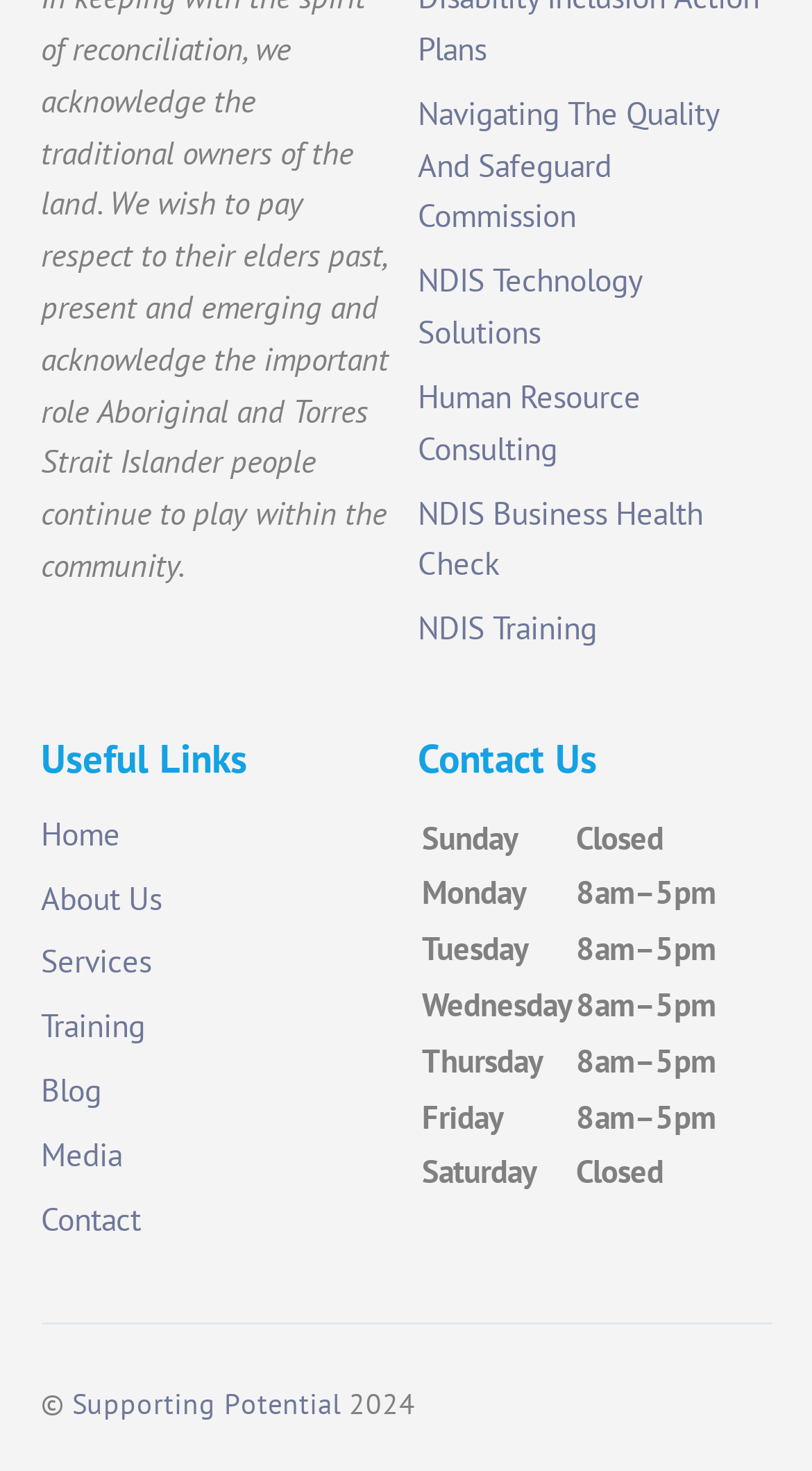Provide a thorough and detailed response to the question by examining the image: 
What are the office hours on Monday?

The office hours can be found in the table under the 'Contact Us' heading. The table lists the days of the week and the corresponding hours. On Monday, the hours are 8am–5pm.